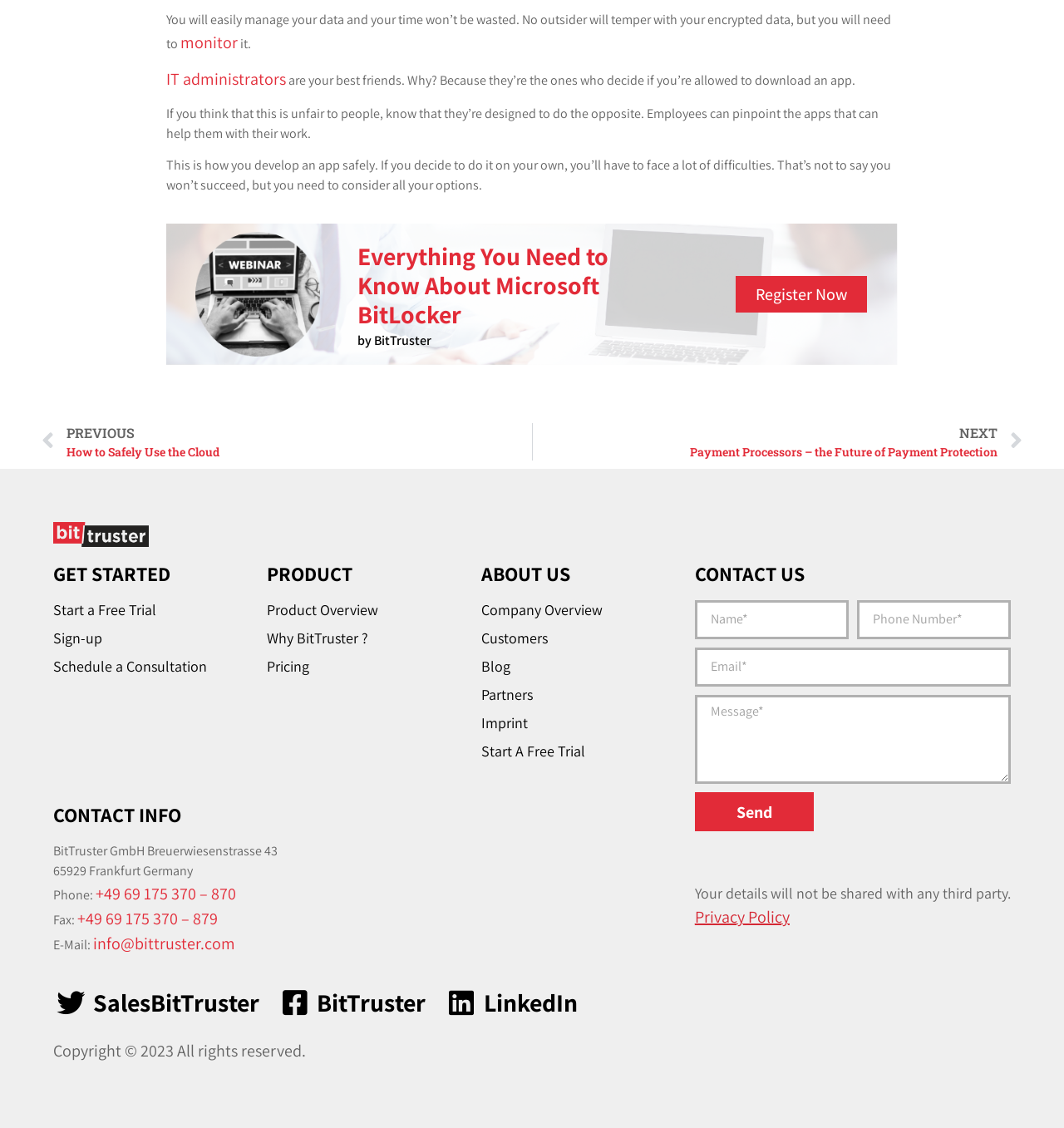Predict the bounding box for the UI component with the following description: "parent_node: Name name="form_fields[name]" placeholder="Name*"".

[0.653, 0.532, 0.798, 0.566]